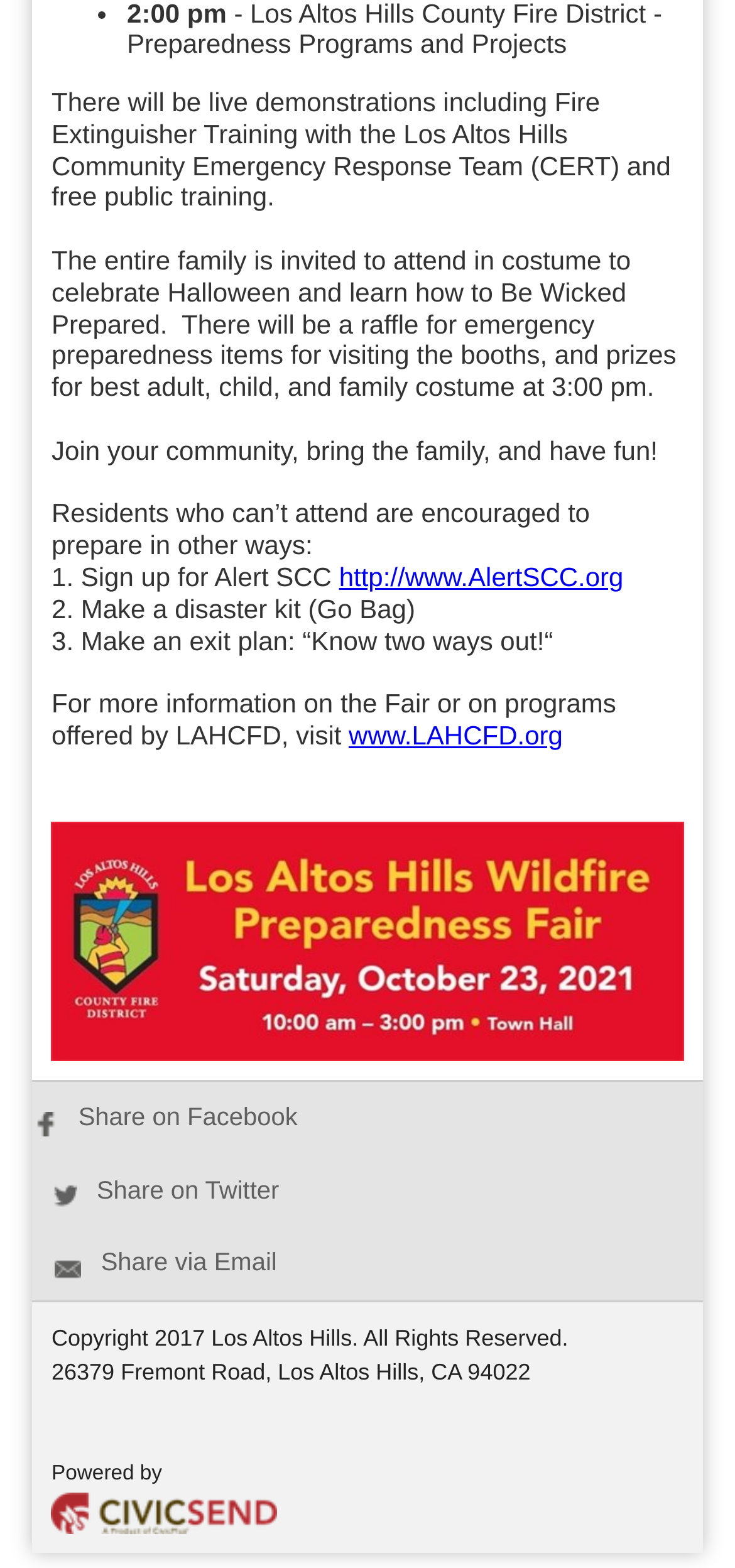Using the provided description: "Share on Facebook", find the bounding box coordinates of the corresponding UI element. The output should be four float numbers between 0 and 1, in the format [left, top, right, bottom].

[0.046, 0.703, 0.405, 0.721]